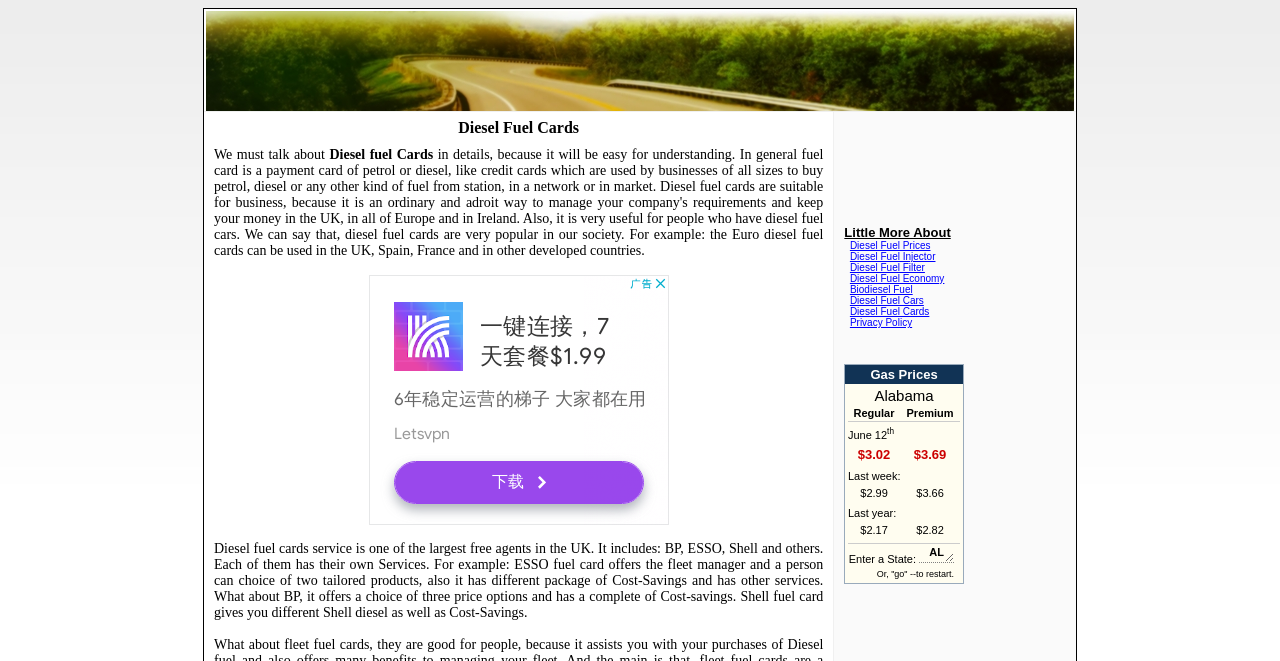Identify and extract the heading text of the webpage.

Diesel Fuel Cards